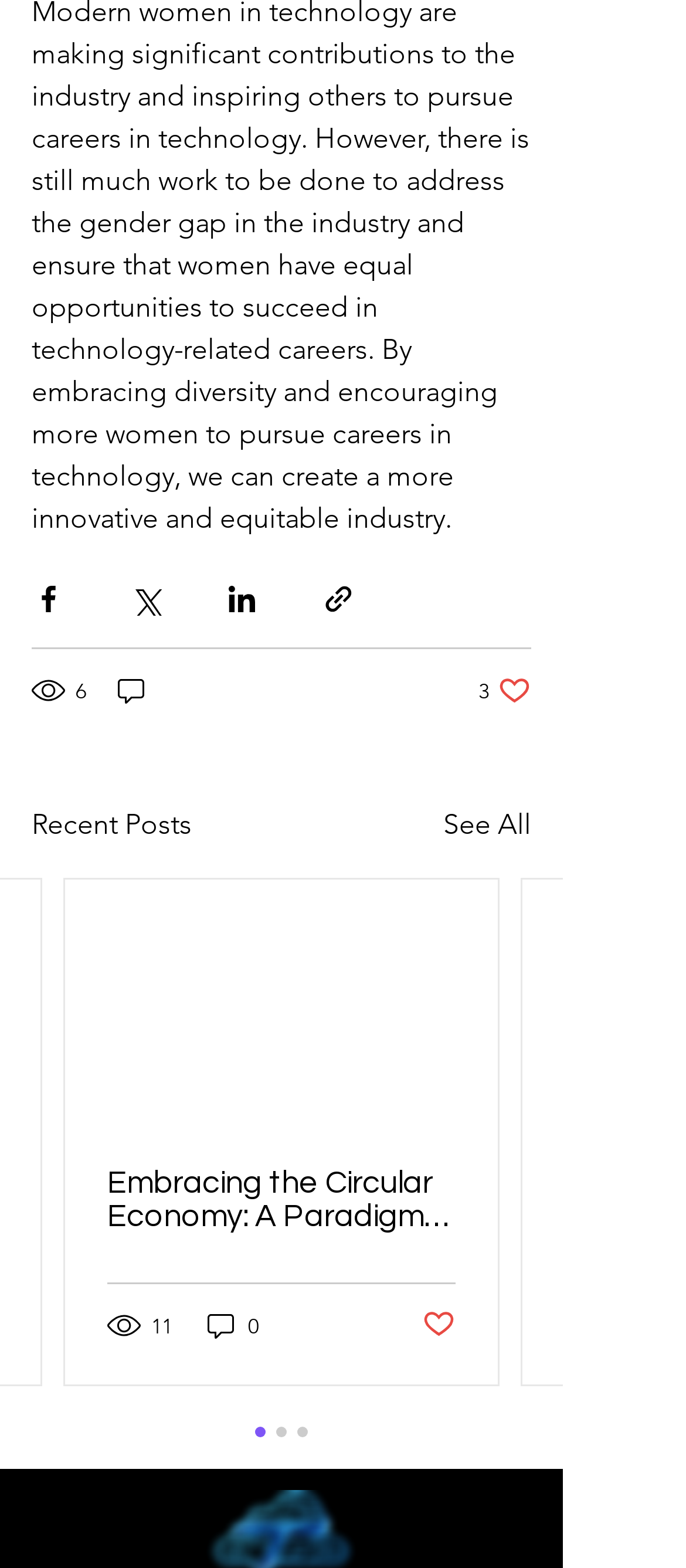Please locate the bounding box coordinates of the region I need to click to follow this instruction: "See all posts".

[0.646, 0.513, 0.774, 0.54]